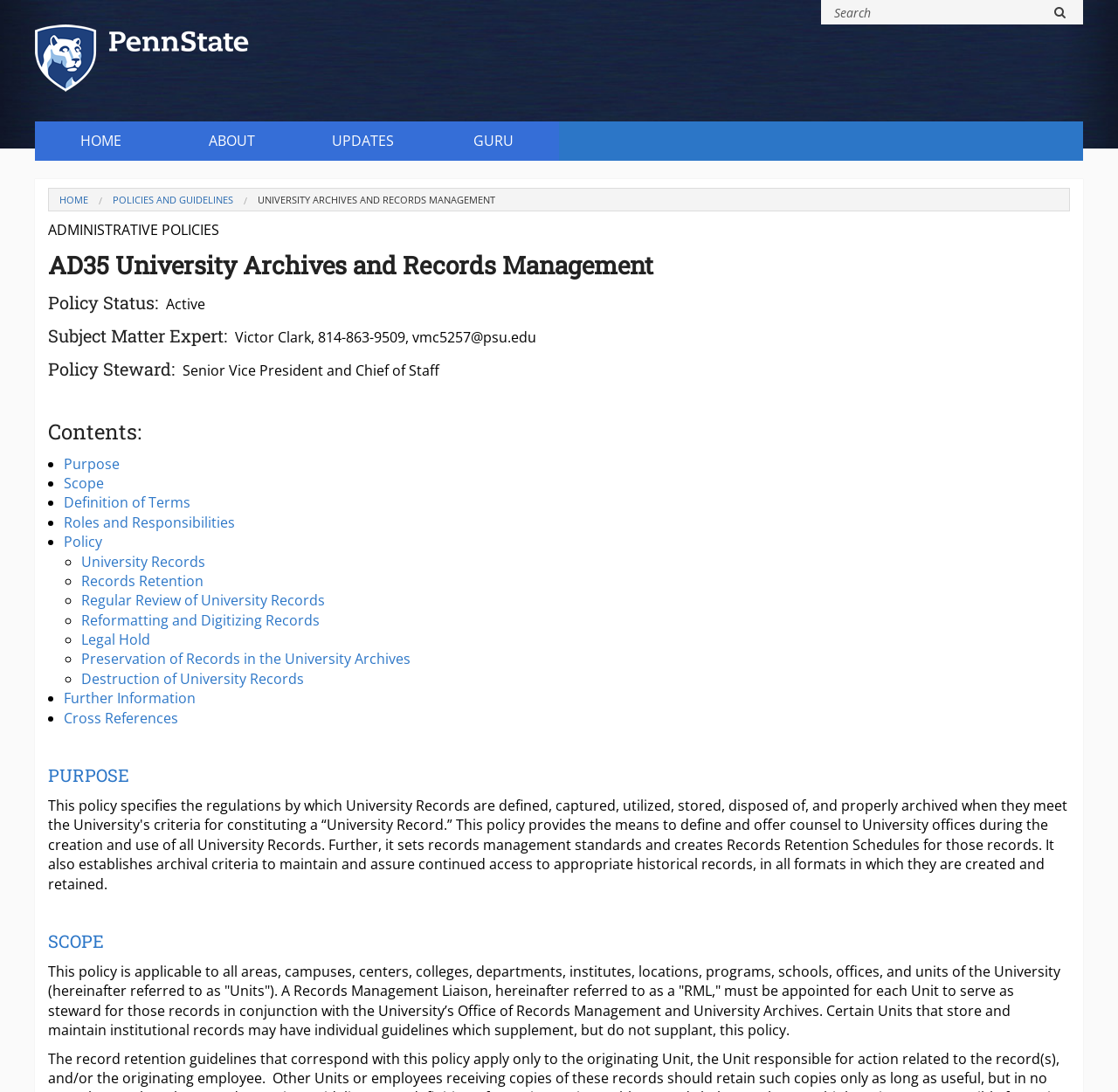Locate the bounding box of the UI element defined by this description: "aria-label="Pappas Patristic Institute Facebook"". The coordinates should be given as four float numbers between 0 and 1, formatted as [left, top, right, bottom].

None